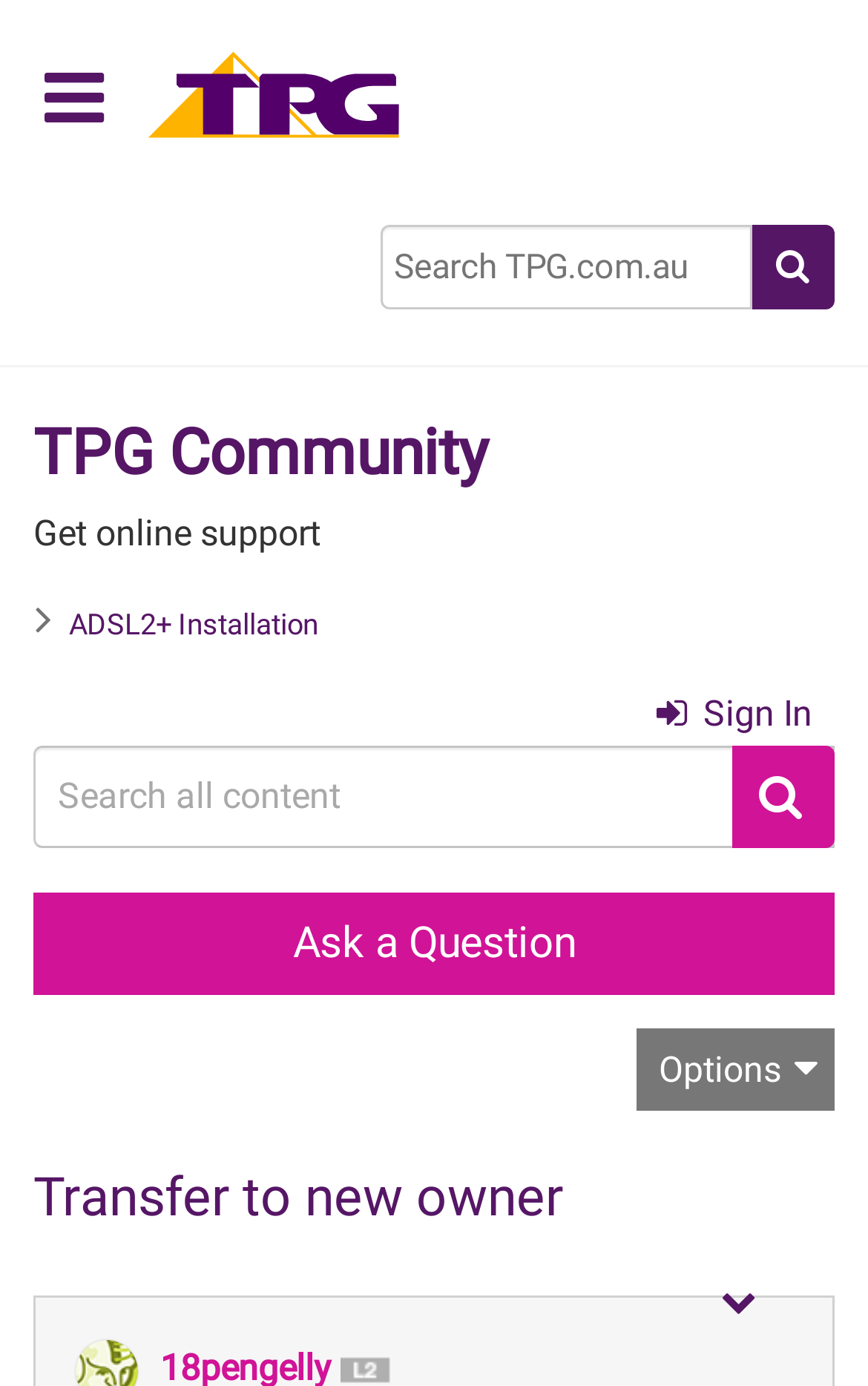What is the topic of the current post?
Could you answer the question with a detailed and thorough explanation?

I found the answer by examining the heading element with the text 'Transfer to new owner' which is located in the main content area of the webpage.